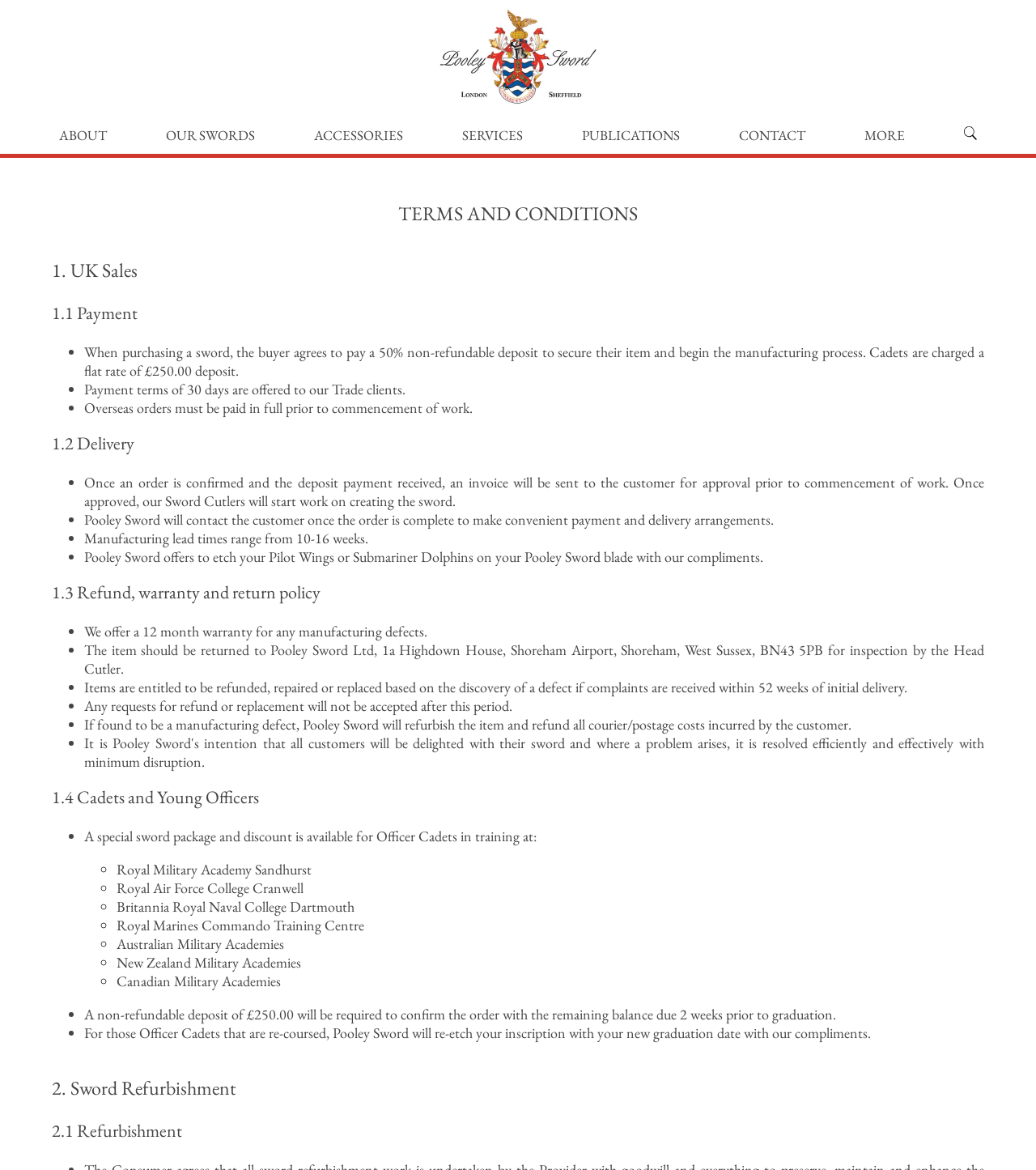Find the bounding box of the web element that fits this description: "Publications".

[0.562, 0.108, 0.656, 0.123]